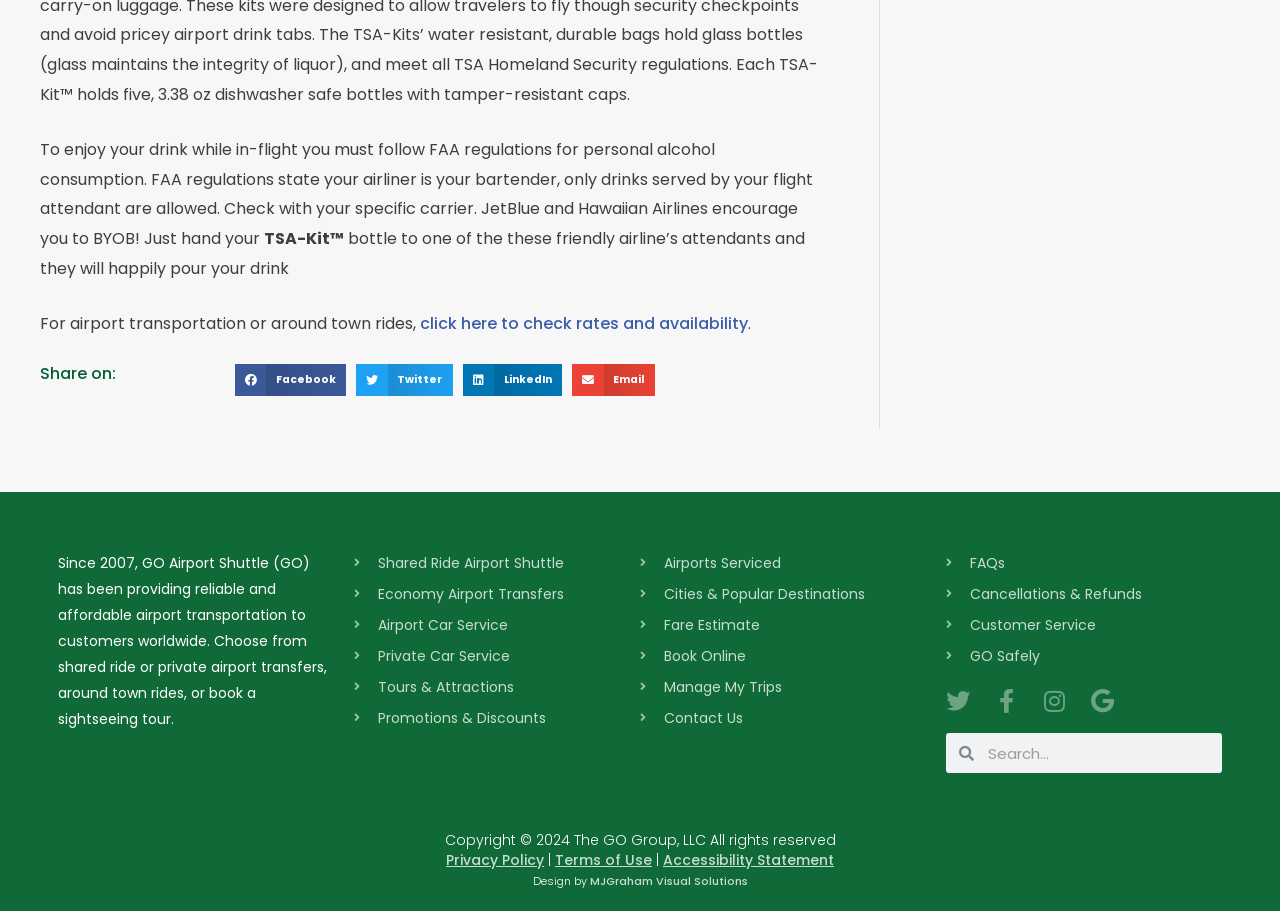Determine the bounding box coordinates of the clickable region to follow the instruction: "Search for a specific topic".

None